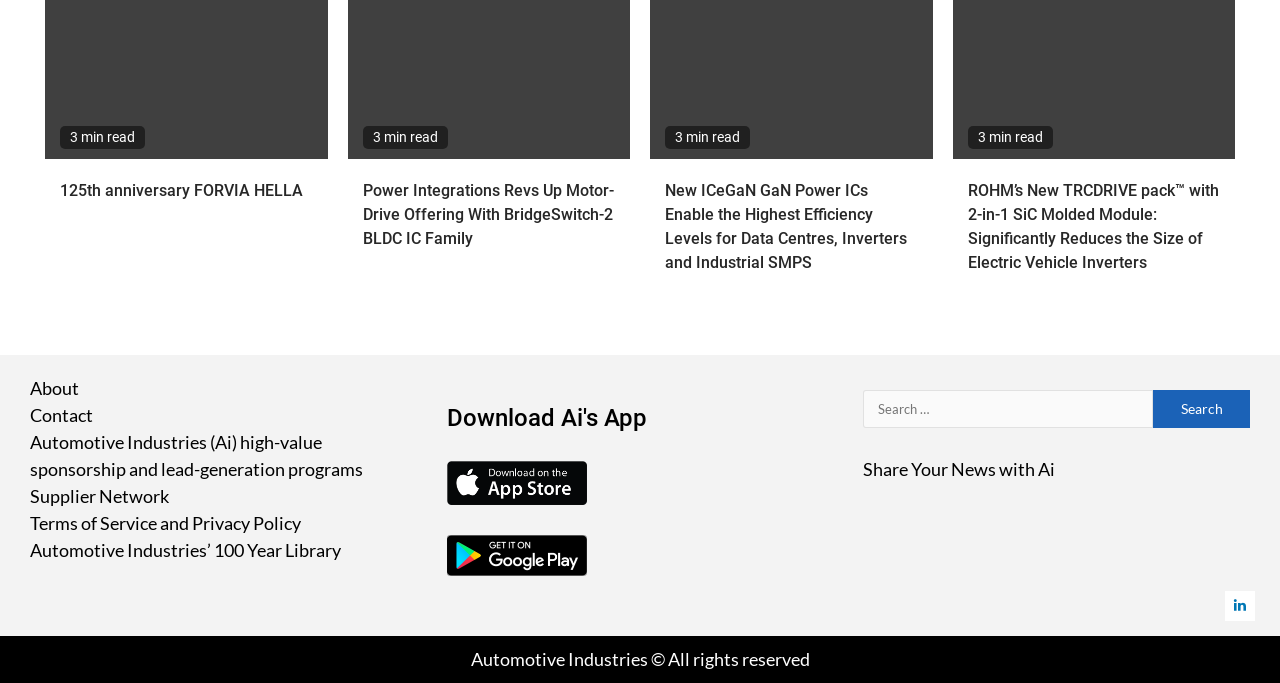Locate the bounding box coordinates of the element that needs to be clicked to carry out the instruction: "Read about 125th anniversary FORVIA HELLA". The coordinates should be given as four float numbers ranging from 0 to 1, i.e., [left, top, right, bottom].

[0.047, 0.262, 0.244, 0.297]